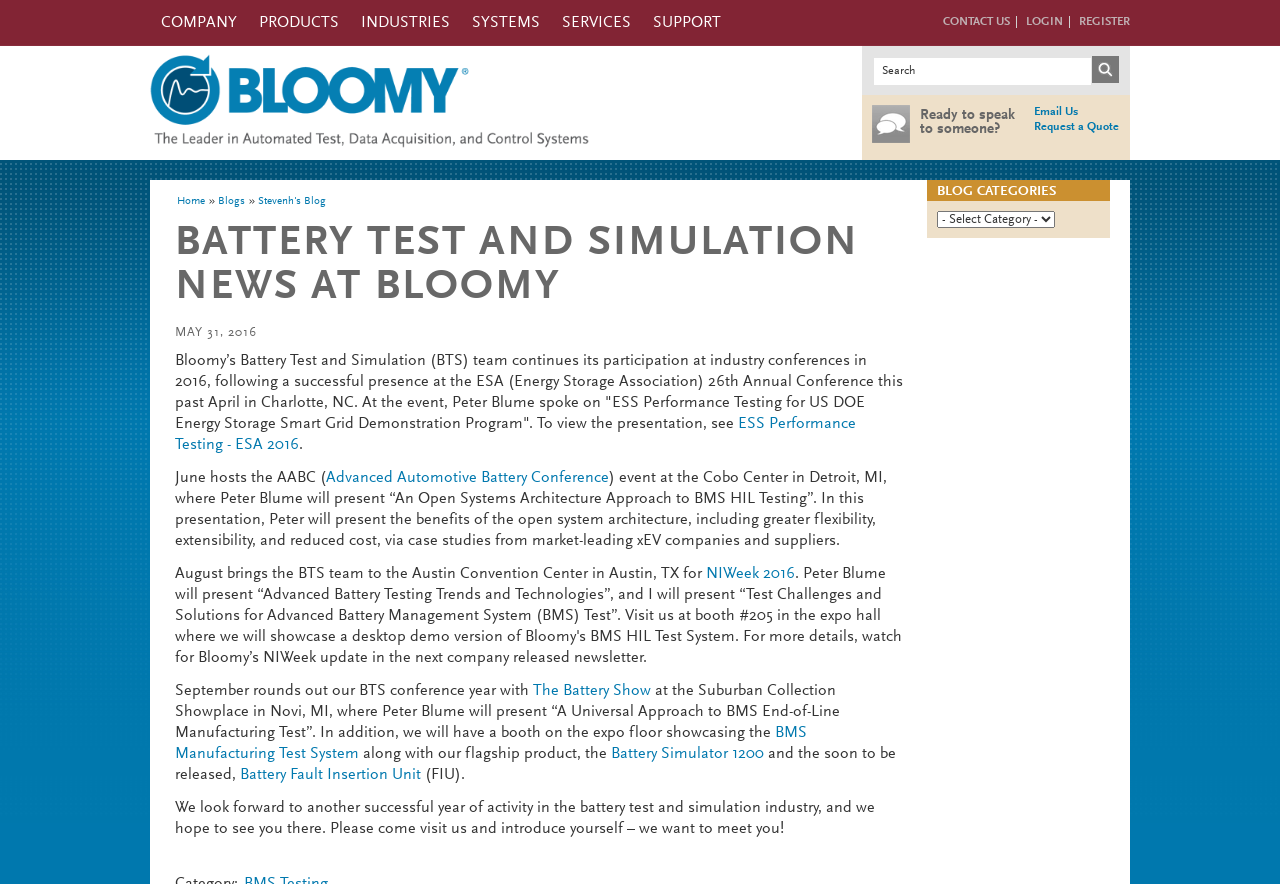Provide a short answer using a single word or phrase for the following question: 
What is the name of the product showcased at The Battery Show?

BMS Manufacturing Test System